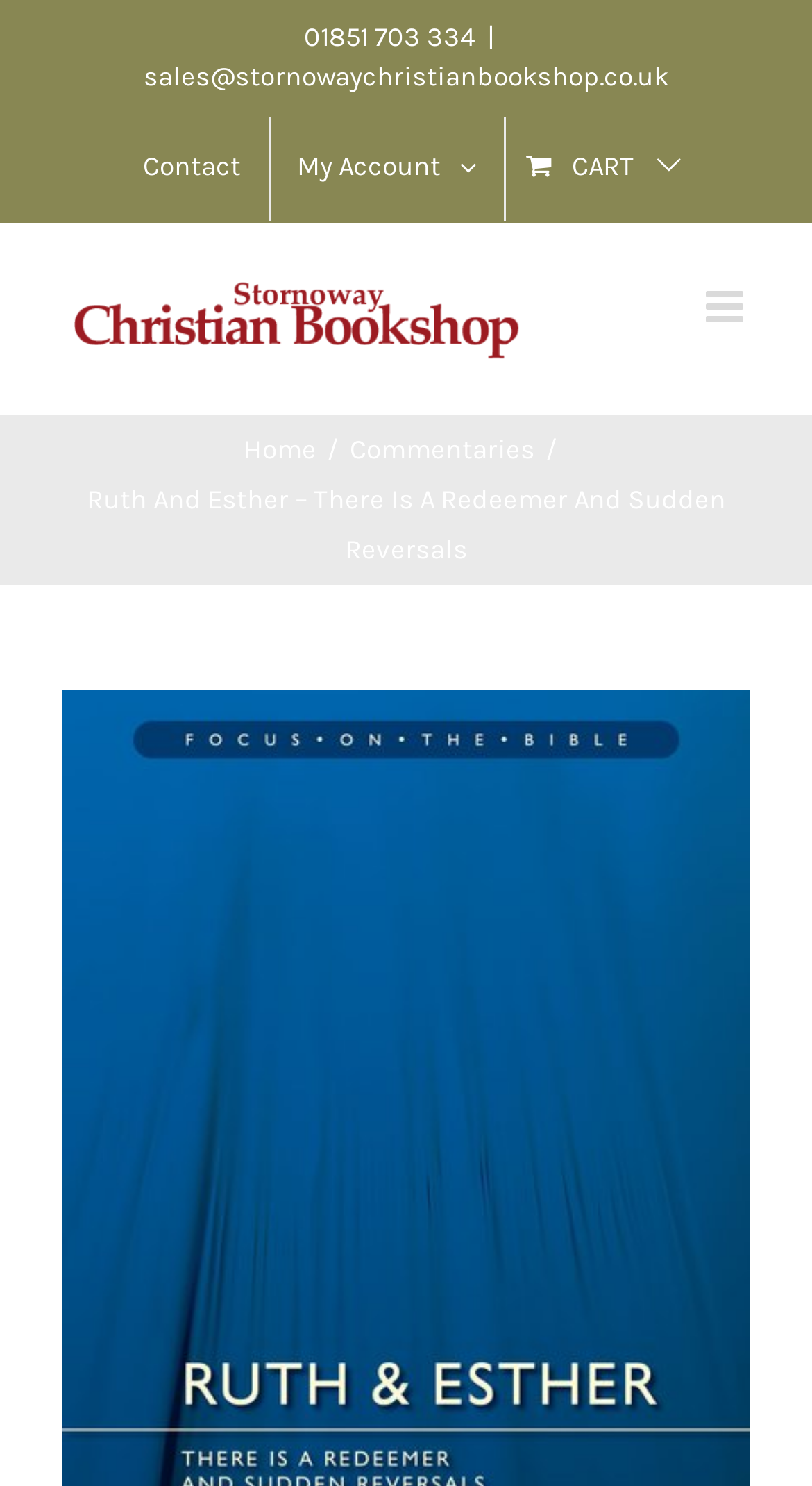Please identify the bounding box coordinates of the clickable area that will allow you to execute the instruction: "contact us".

[0.177, 0.041, 0.823, 0.062]